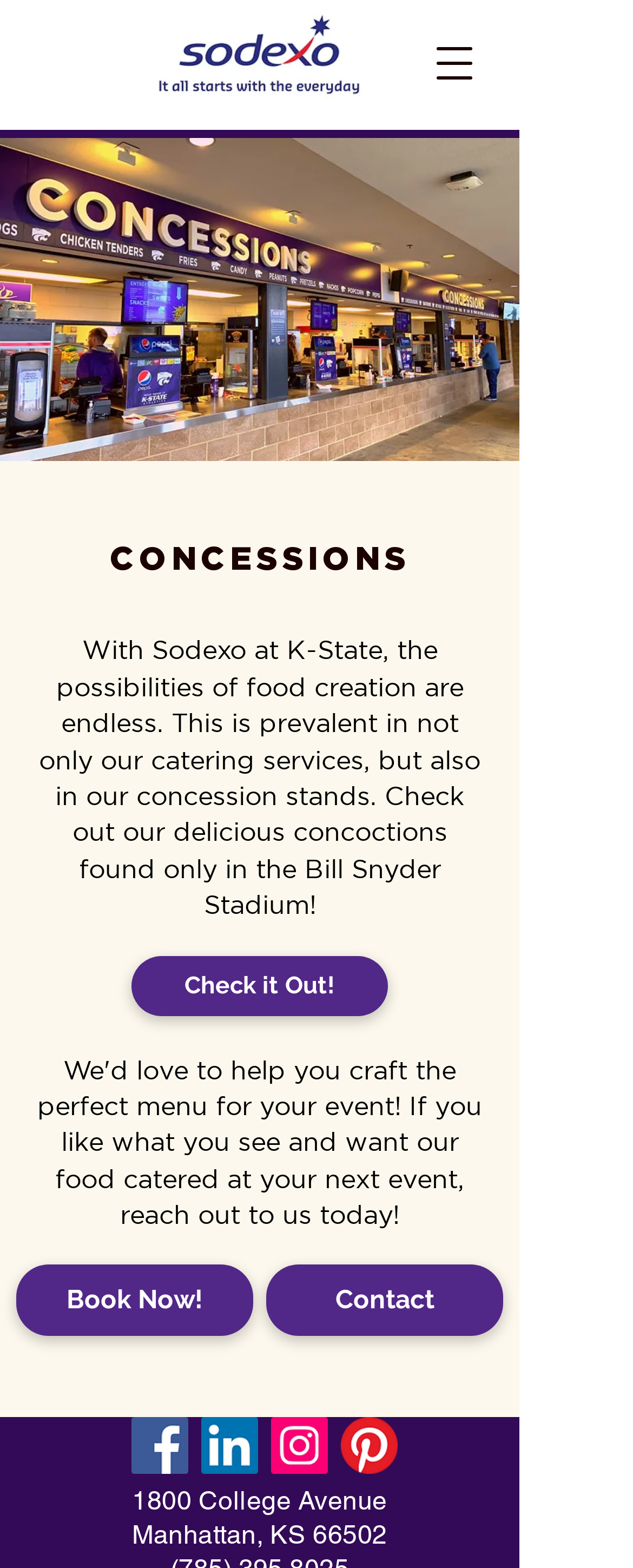Answer this question in one word or a short phrase: What is the purpose of the 'Book Now!' link?

To book catering services